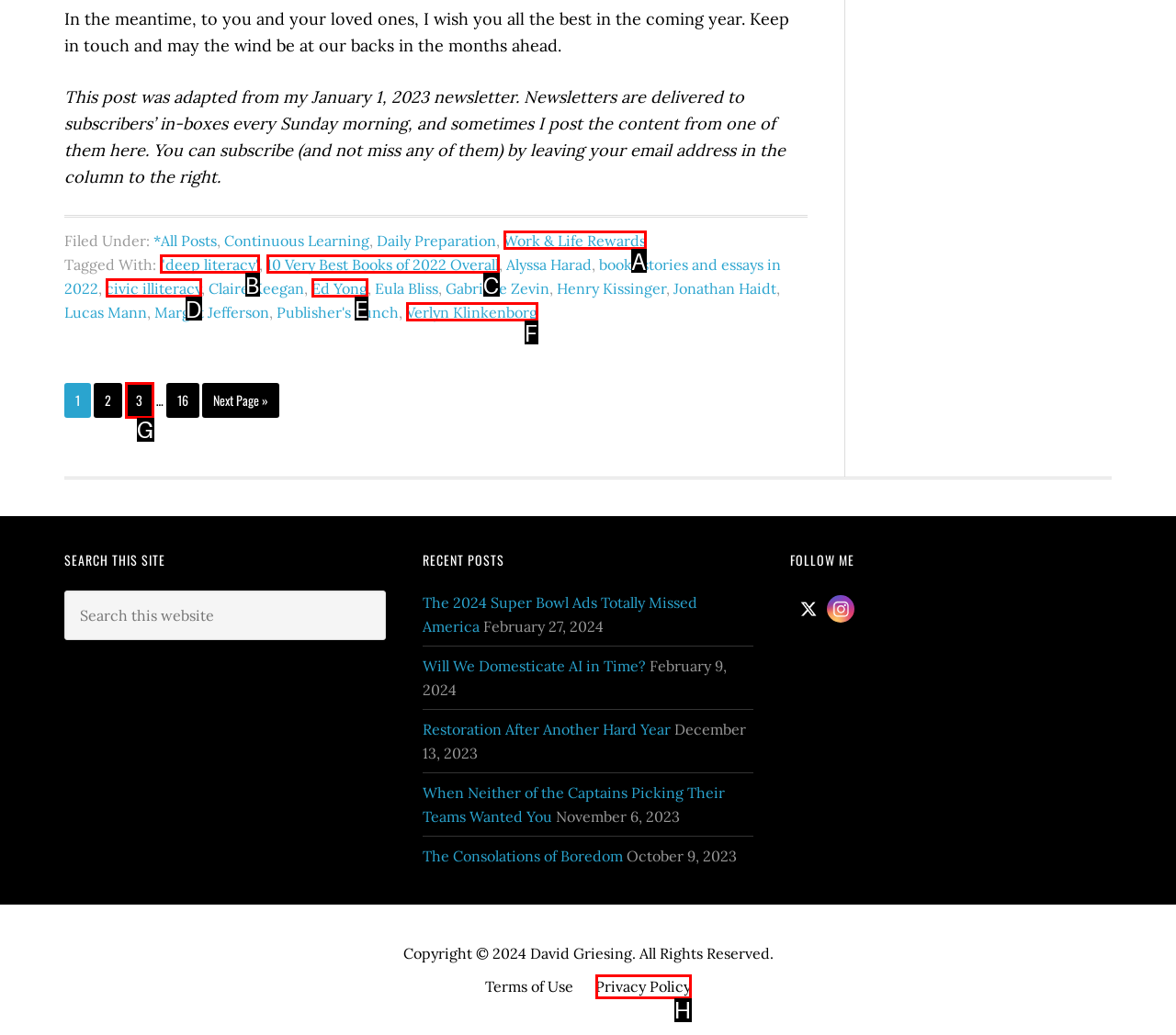Select the option that aligns with the description: civic illiteracy
Respond with the letter of the correct choice from the given options.

D